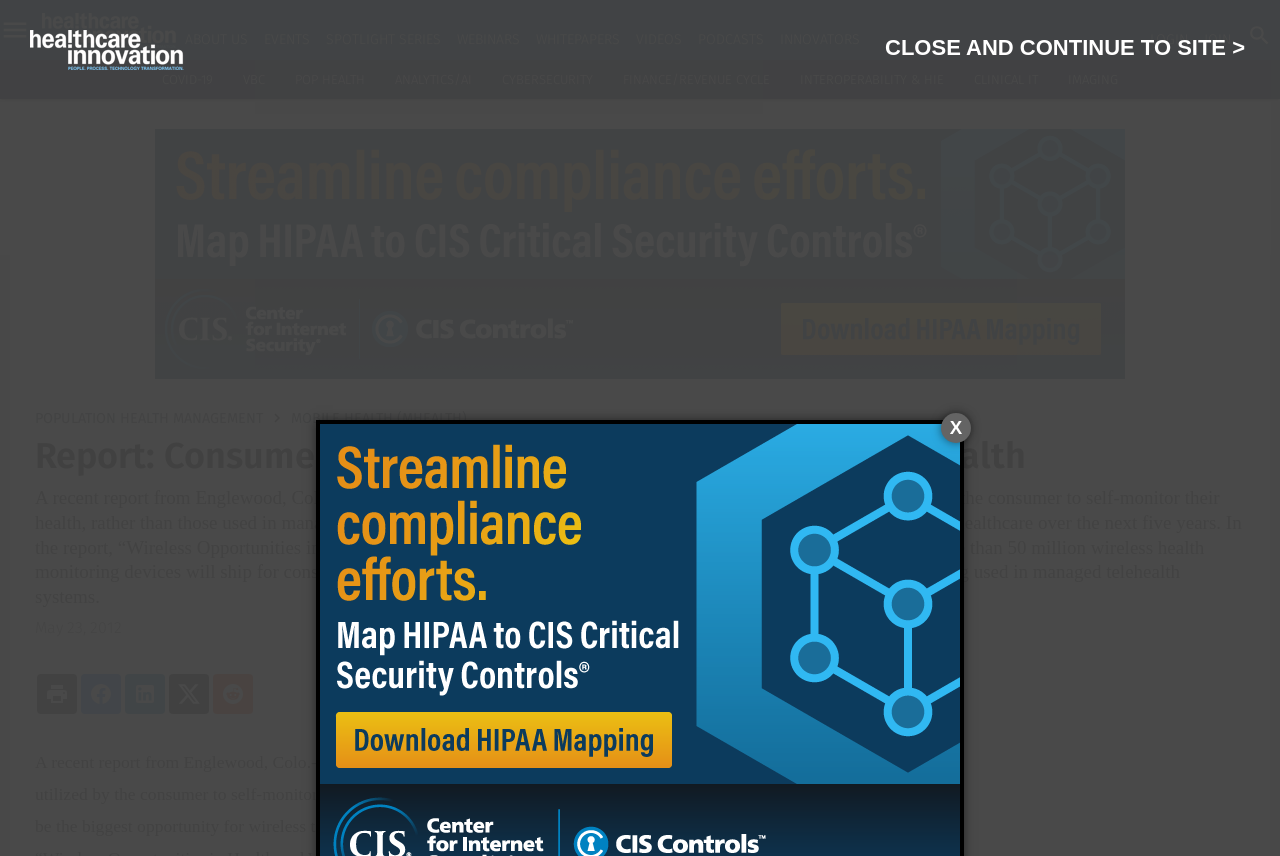Please answer the following question using a single word or phrase: What is the date mentioned in the article?

May 23, 2012